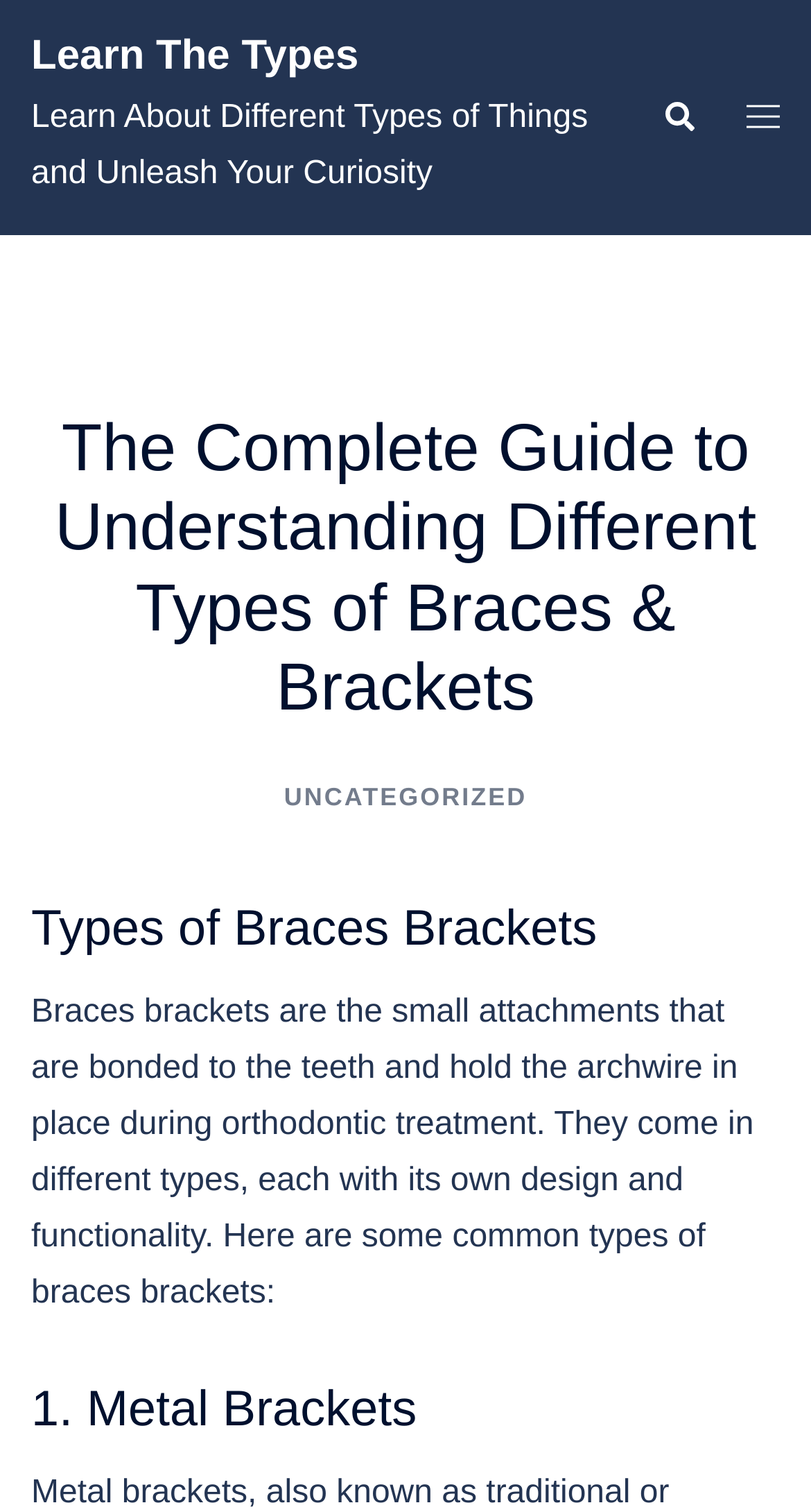What is the category of the article?
Please give a detailed and elaborate answer to the question based on the image.

The webpage has a static text 'UNCATEGORIZED' which suggests that the article does not belong to any specific category.